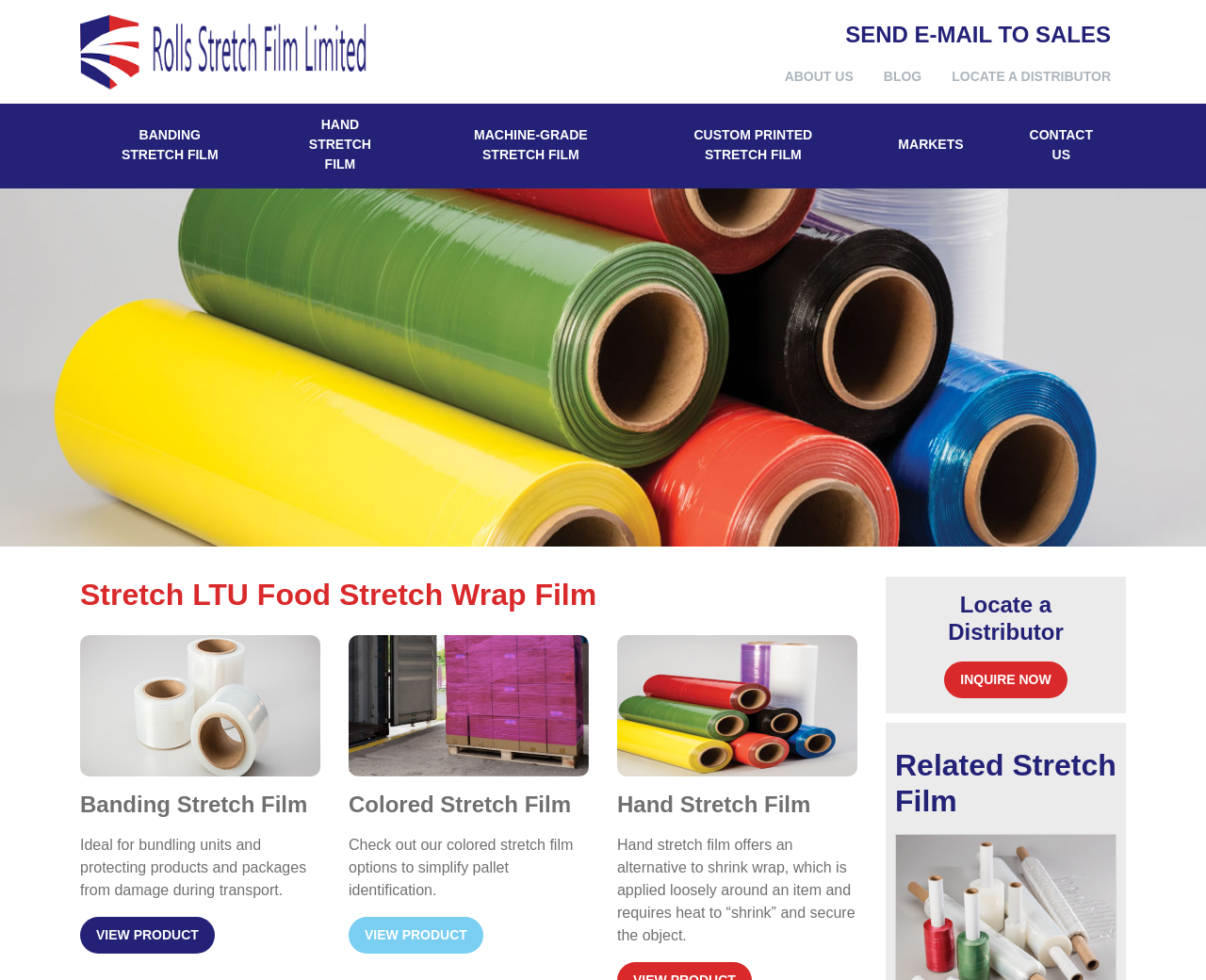Find the bounding box coordinates for the UI element whose description is: "Barbara Bates Designs website". The coordinates should be four float numbers between 0 and 1, in the format [left, top, right, bottom].

None